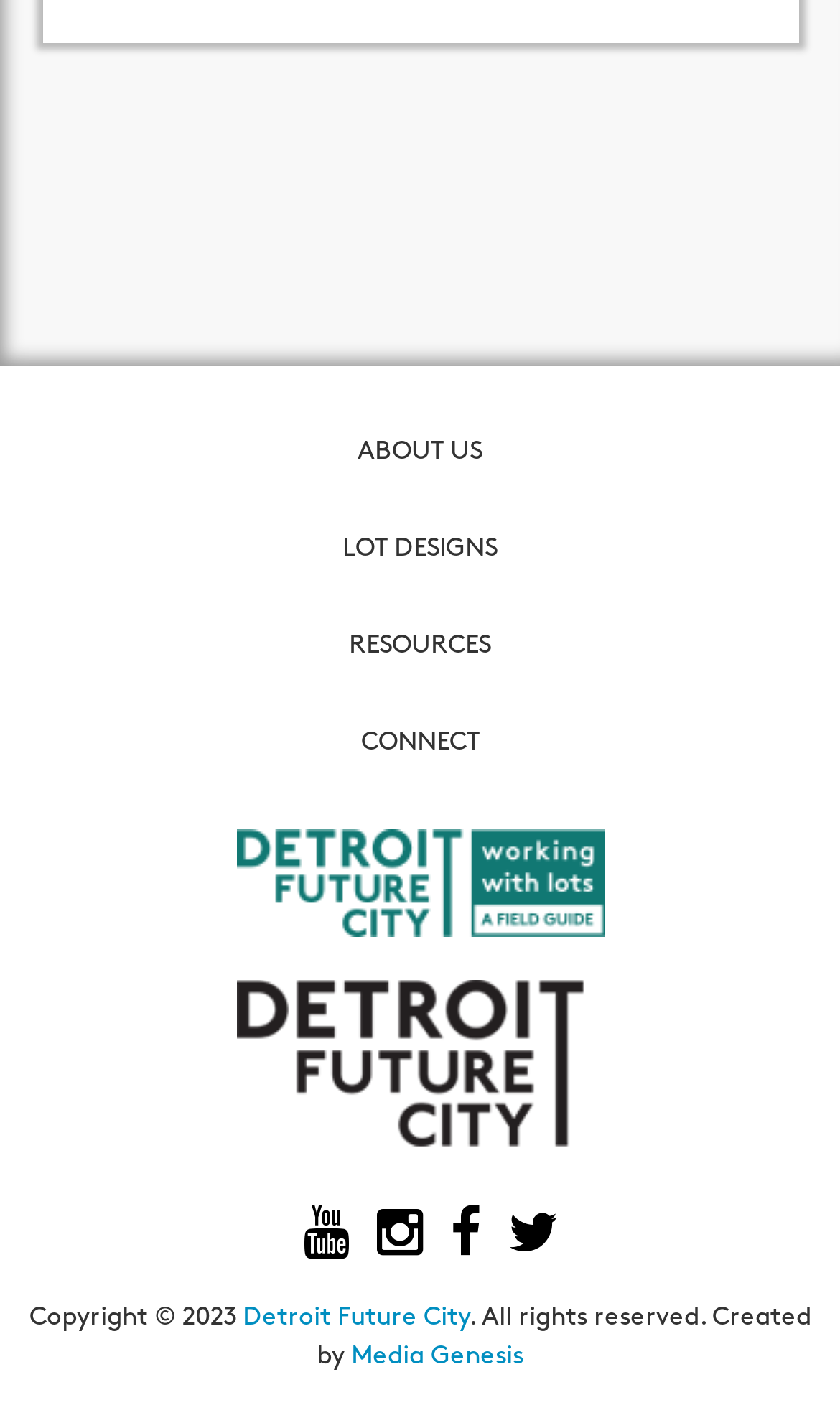Give a one-word or short phrase answer to the question: 
How many main links are in the top section?

4